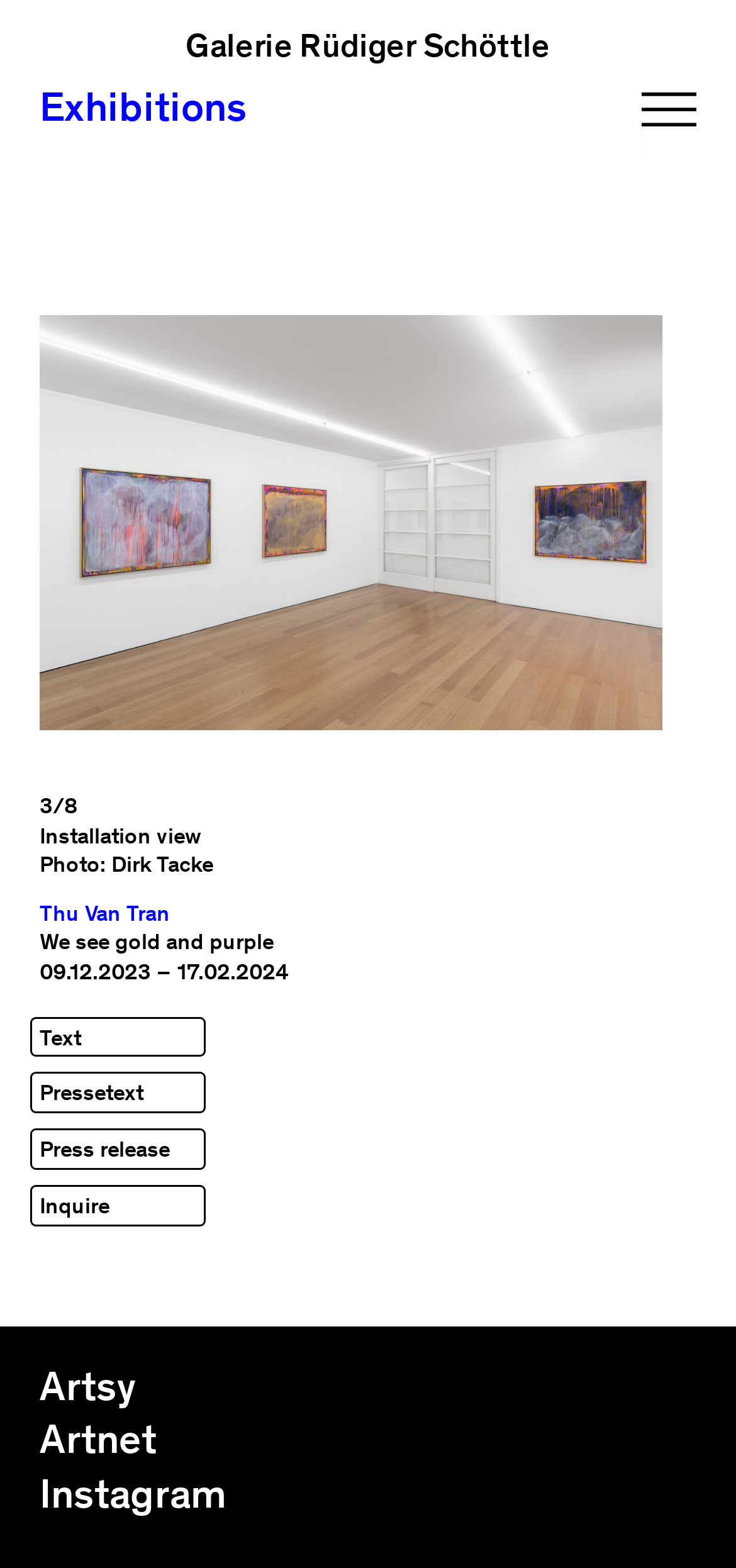Provide a thorough description of the webpage you see.

The webpage appears to be an exhibition page for an art gallery, Galerie Rüdiger Schöttle. At the top left, there is a link to the gallery's main page. Next to it, there is a link with no text. 

Below these links, the title "Exhibitions" is displayed prominently. On the left side of the page, there is a section dedicated to the current exhibition, featuring the artist Thu Van Tran. The exhibition's title, "We see gold and purple", is displayed, along with the dates "09.12.2023 – 17.02.2024". 

Underneath the exhibition title, there are links to the press text and press release. Further down, there is a button to inquire about the exhibition. At the very bottom of this section, there are links to the gallery's social media profiles on Artsy, Artnet, and Instagram.